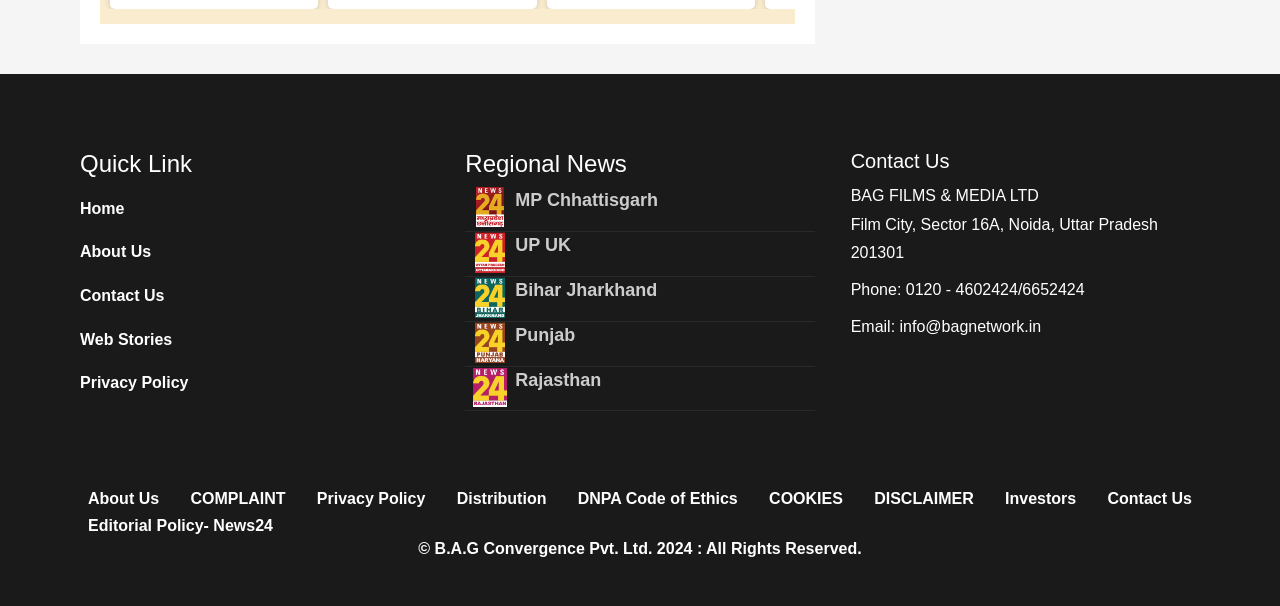Answer the question using only a single word or phrase: 
What is the address of the company?

Film City, Sector 16A, Noida, Uttar Pradesh 201301